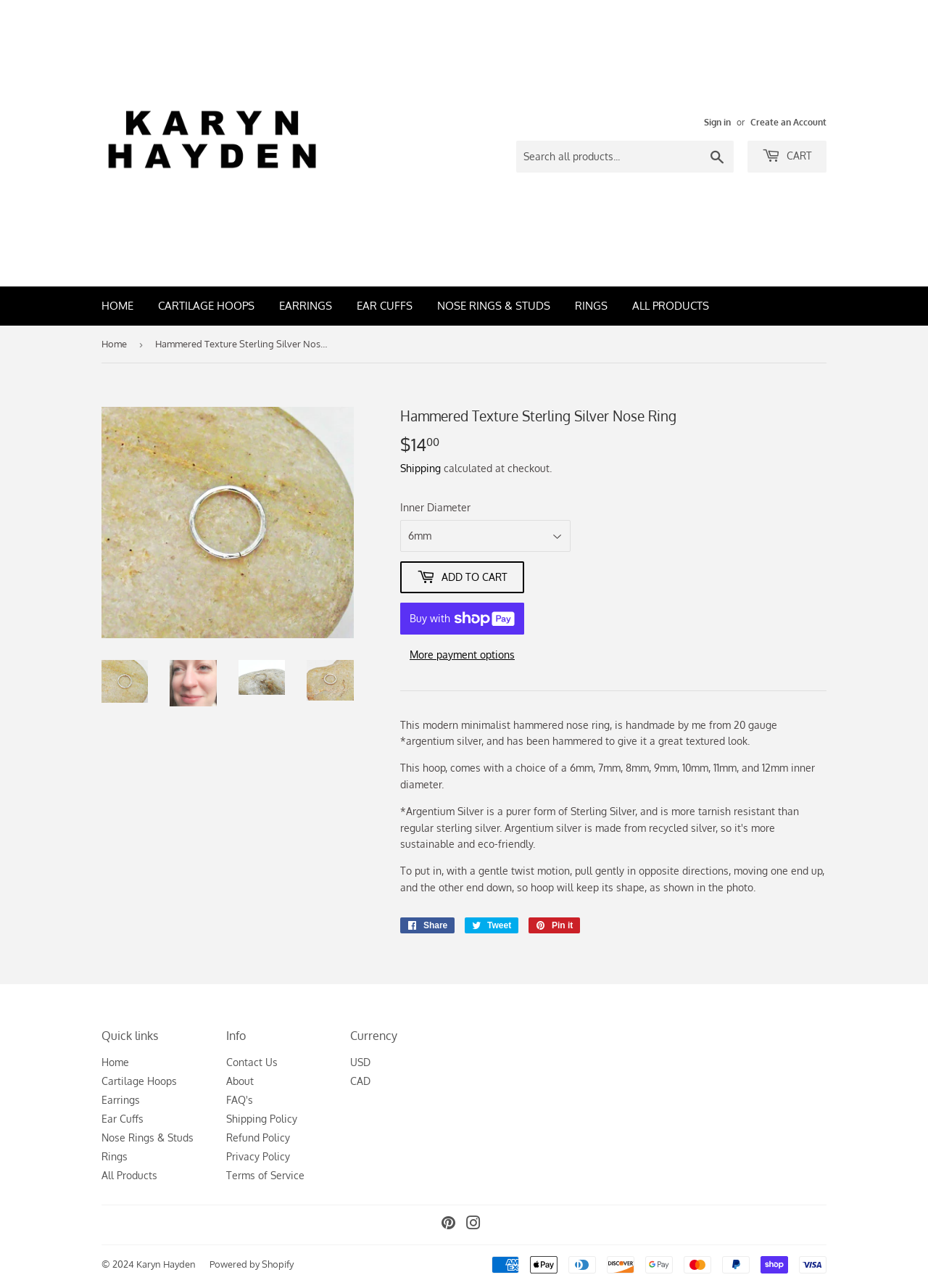Show the bounding box coordinates for the HTML element described as: "Youtube".

None